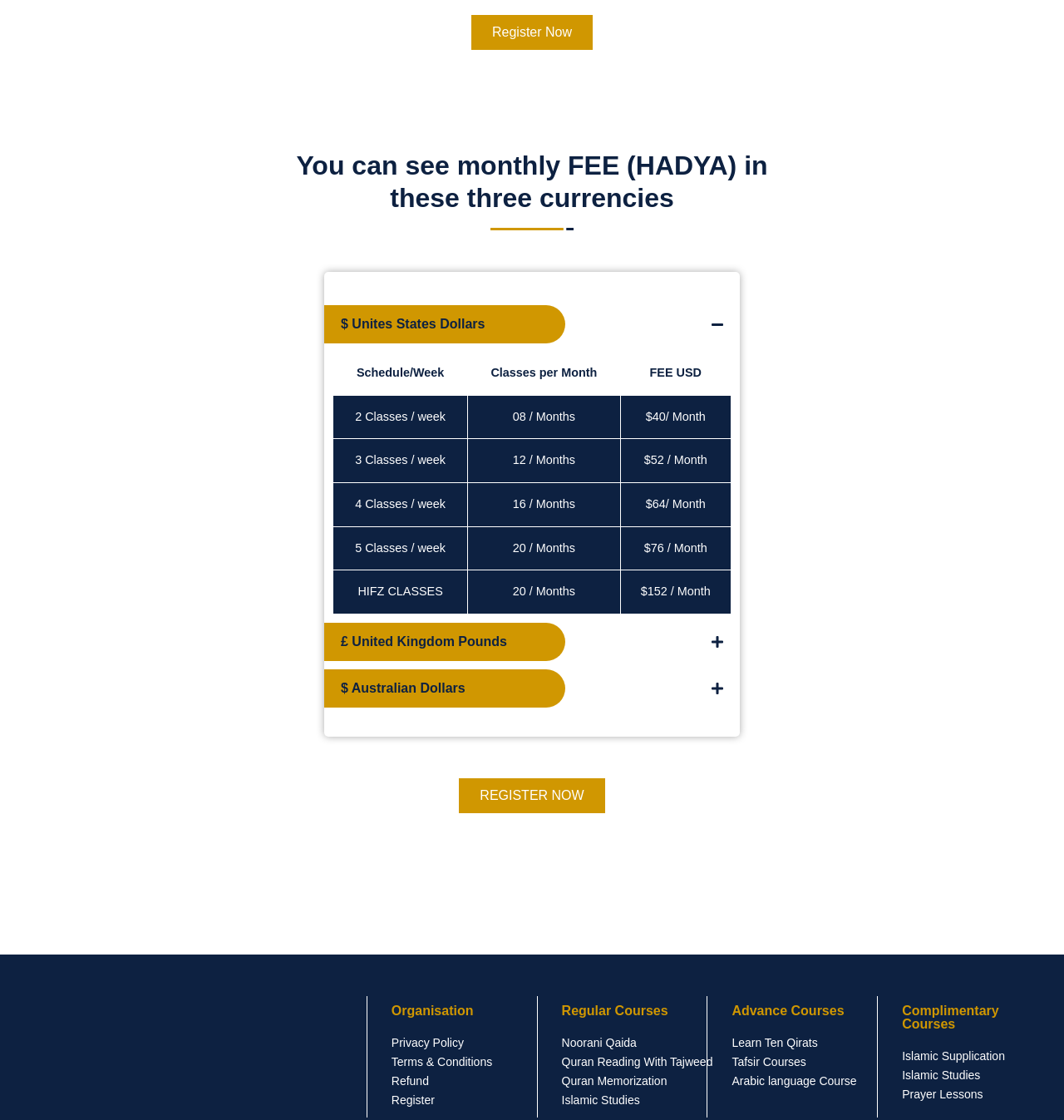Locate the bounding box coordinates of the area that needs to be clicked to fulfill the following instruction: "Click REGISTER NOW". The coordinates should be in the format of four float numbers between 0 and 1, namely [left, top, right, bottom].

[0.432, 0.695, 0.568, 0.726]